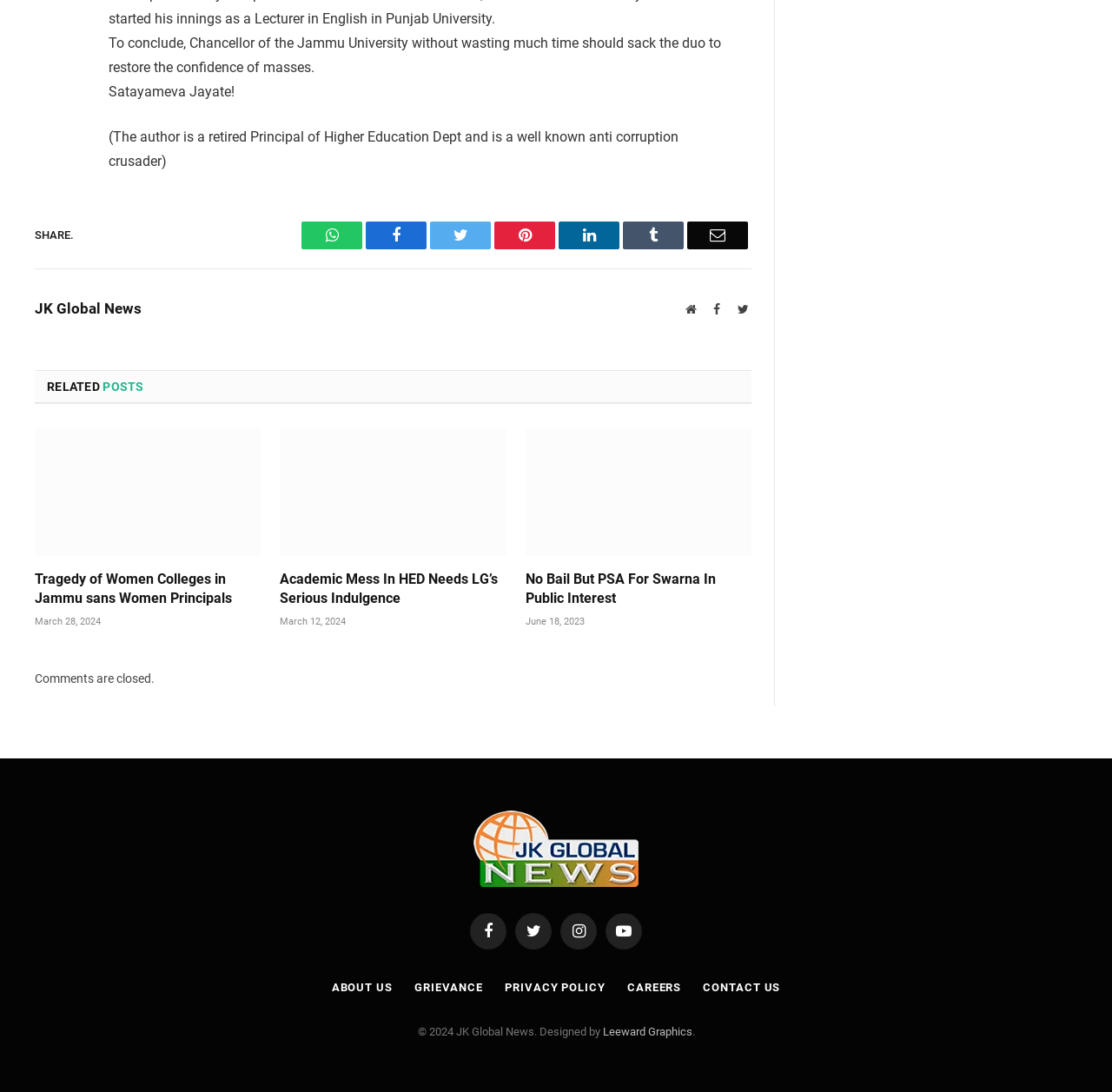Based on the element description: "March 28, 2024", identify the bounding box coordinates for this UI element. The coordinates must be four float numbers between 0 and 1, listed as [left, top, right, bottom].

[0.031, 0.564, 0.091, 0.575]